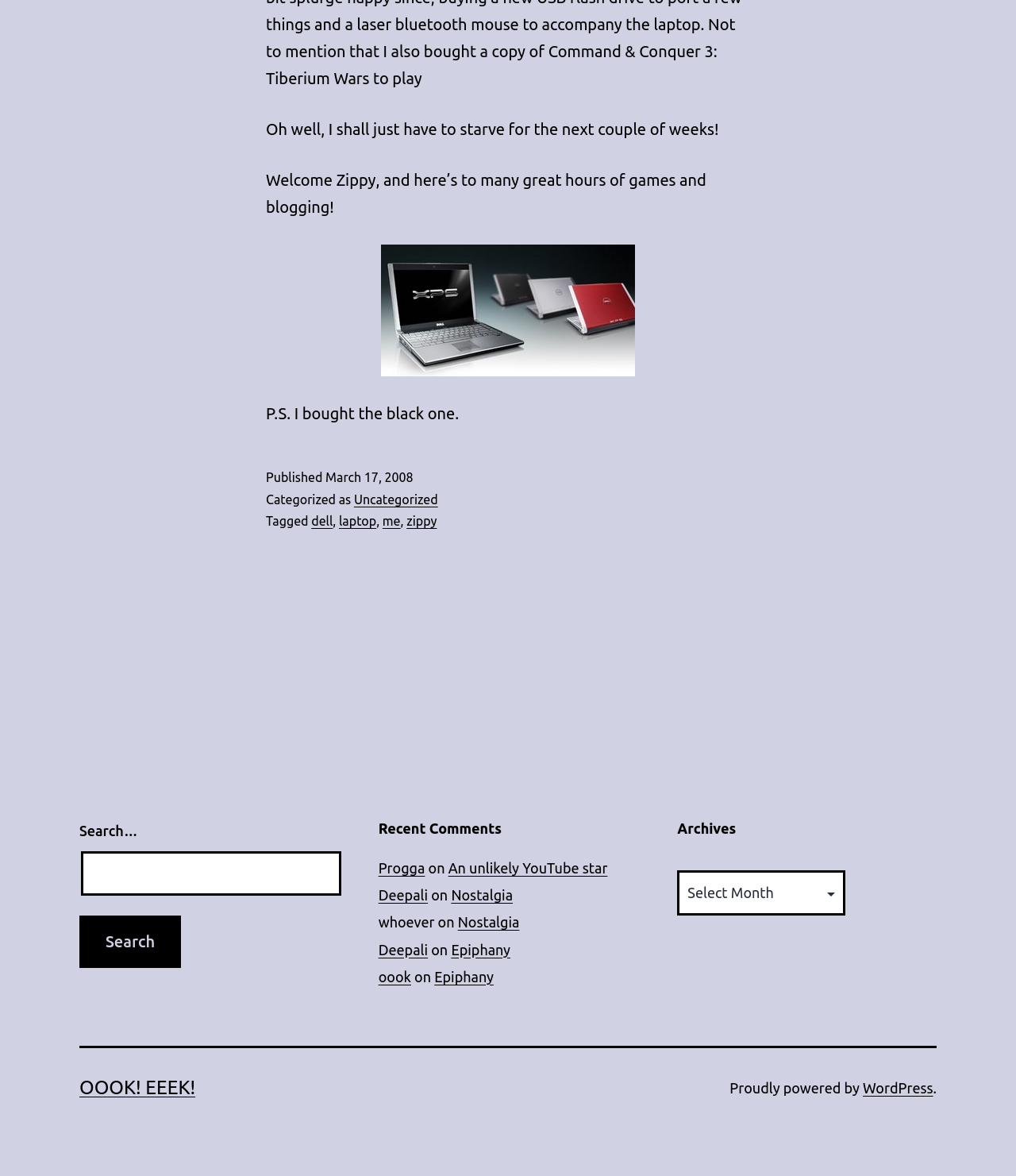What is the author's current situation?
Please provide a single word or phrase answer based on the image.

Starving